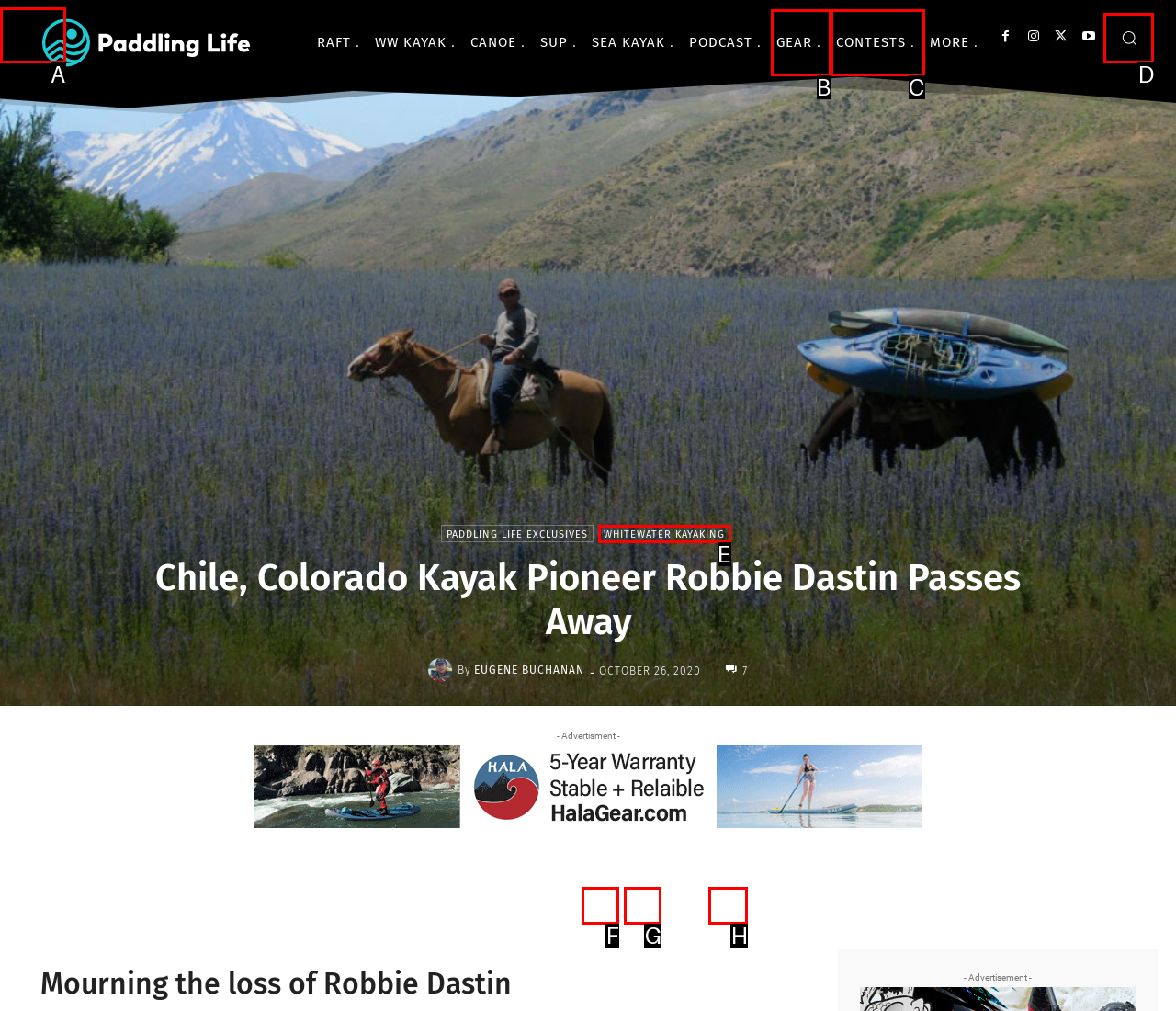Identify which HTML element to click to fulfill the following task: Click on the search button. Provide your response using the letter of the correct choice.

D